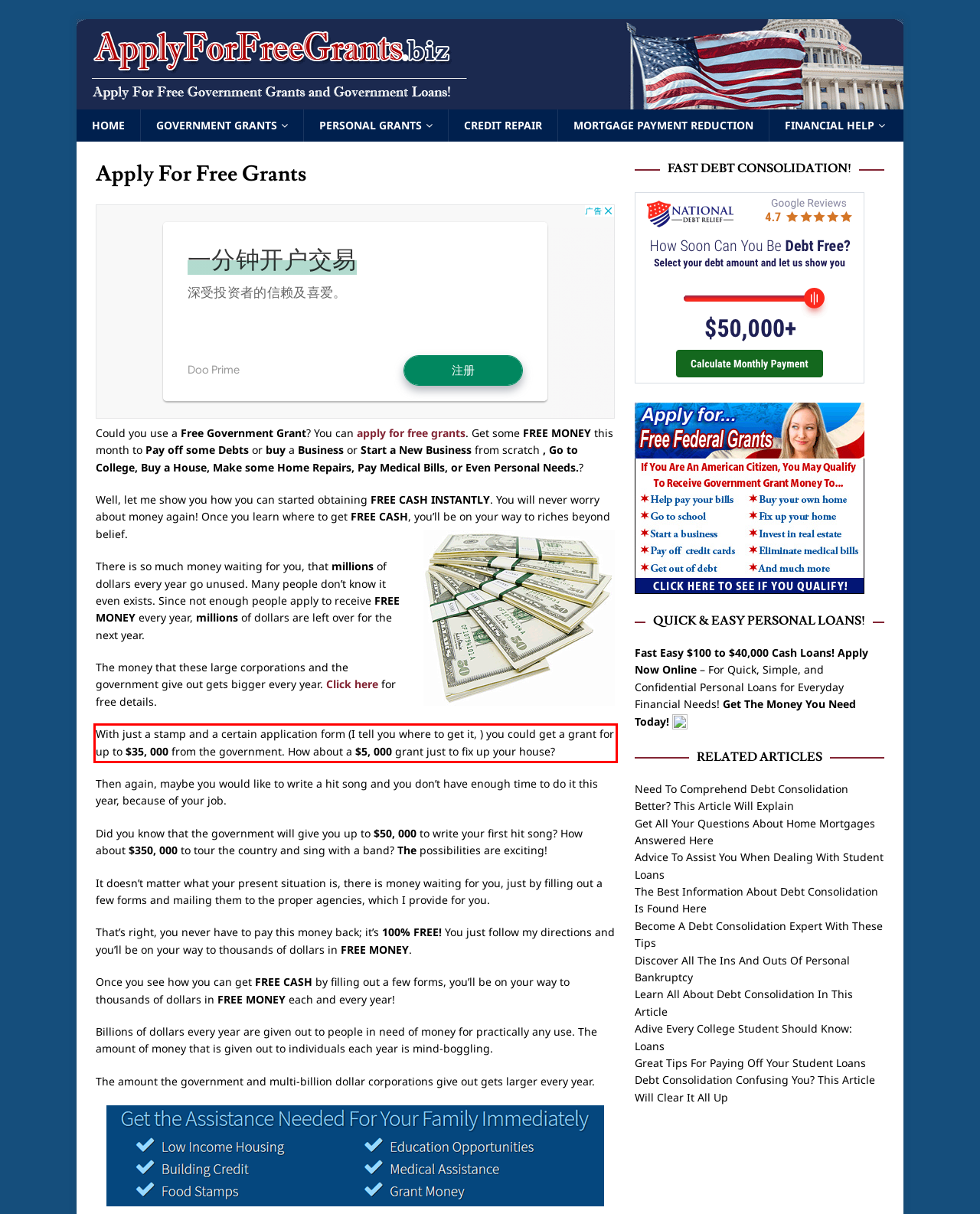Look at the provided screenshot of the webpage and perform OCR on the text within the red bounding box.

With just a stamp and a certain application form (I tell you where to get it, ) you could get a grant for up to $35, 000 from the government. How about a $5, 000 grant just to fix up your house?